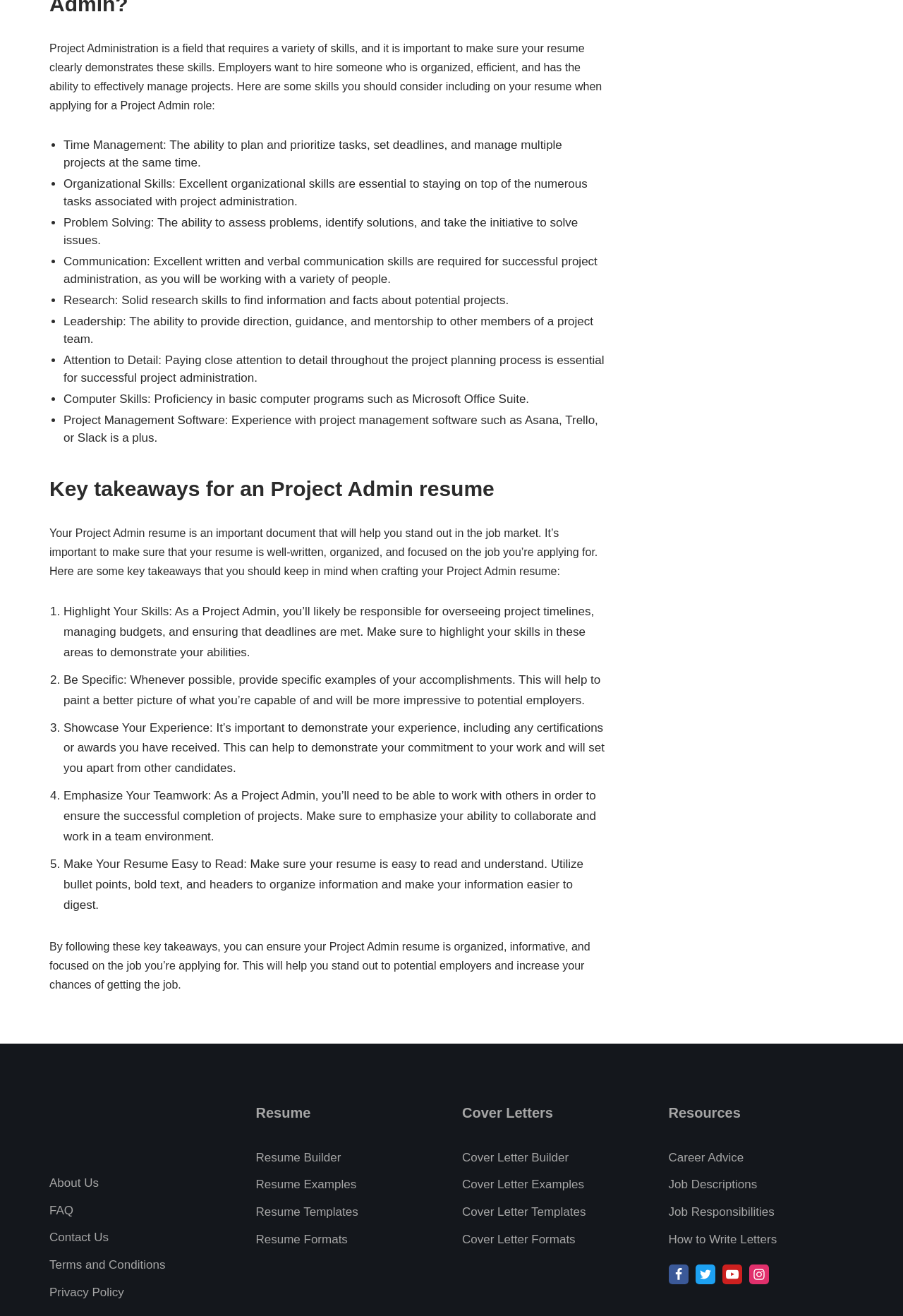Please mark the clickable region by giving the bounding box coordinates needed to complete this instruction: "Click on the 'Facebook' link".

[0.74, 0.961, 0.762, 0.976]